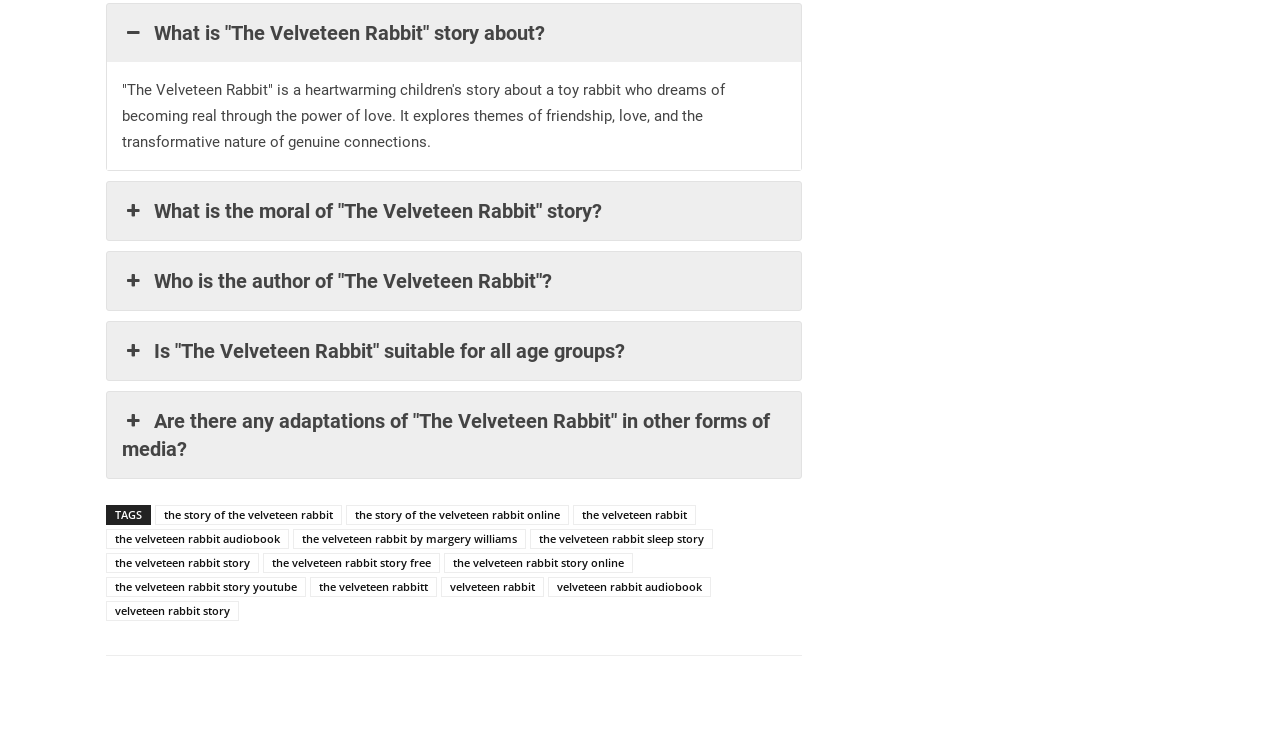Is 'The Velveteen Rabbit' suitable for children?
Look at the image and answer with only one word or phrase.

yes